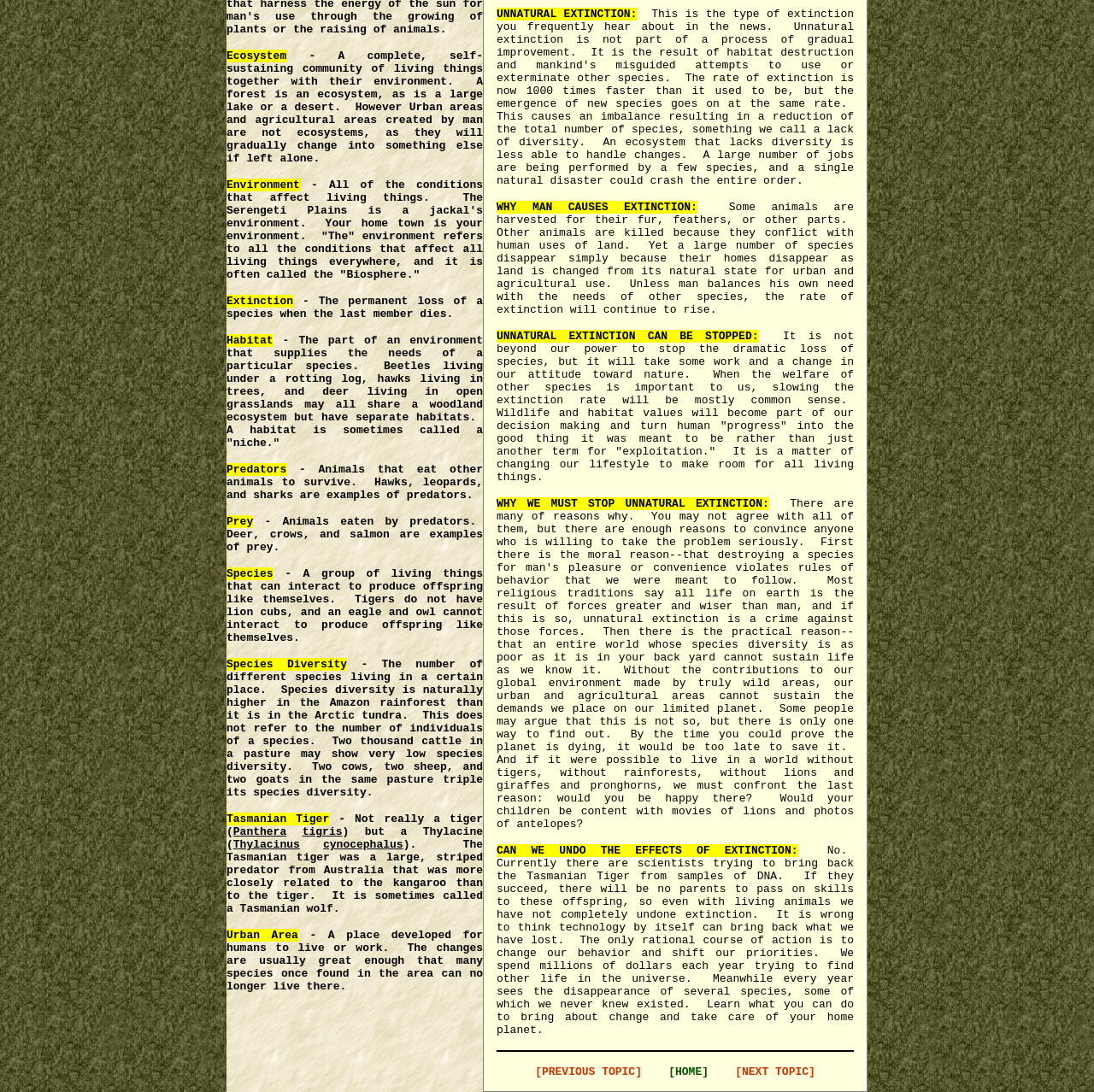Identify the coordinates of the bounding box for the element described below: "[HOME]". Return the coordinates as four float numbers between 0 and 1: [left, top, right, bottom].

[0.611, 0.976, 0.648, 0.987]